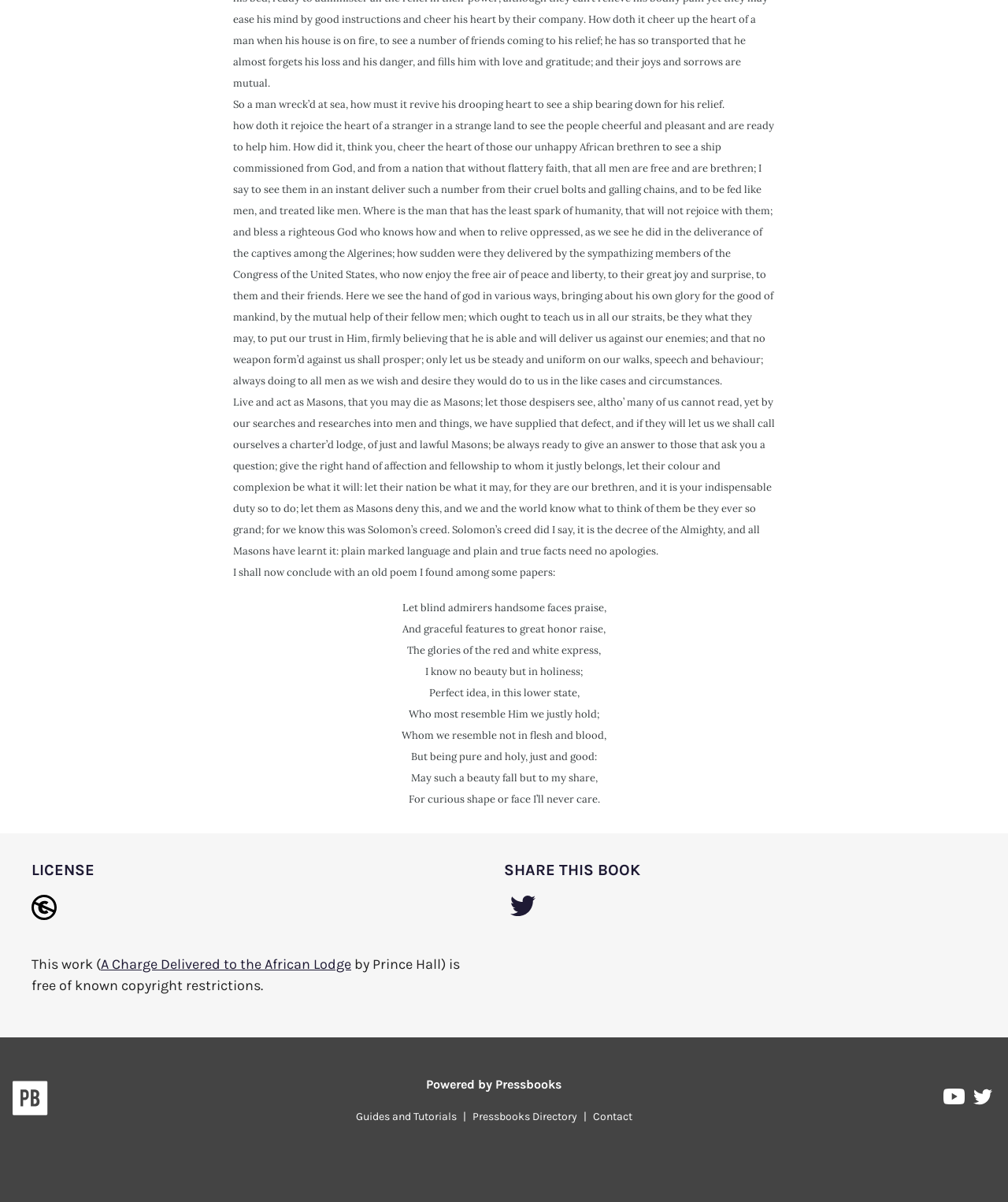Find the bounding box coordinates for the element that must be clicked to complete the instruction: "Share this book on Twitter". The coordinates should be four float numbers between 0 and 1, indicated as [left, top, right, bottom].

[0.5, 0.745, 0.538, 0.77]